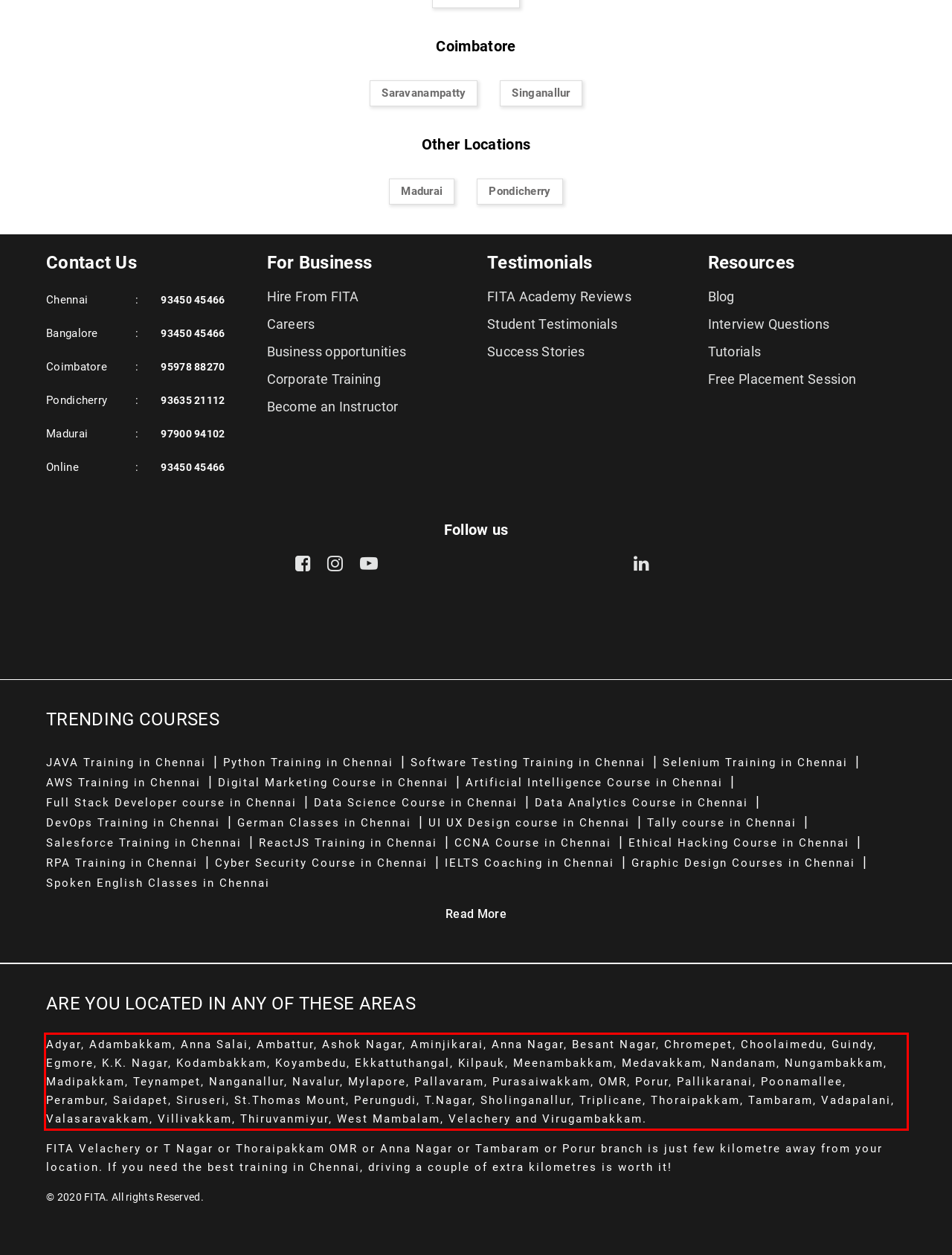In the given screenshot, locate the red bounding box and extract the text content from within it.

Adyar, Adambakkam, Anna Salai, Ambattur, Ashok Nagar, Aminjikarai, Anna Nagar, Besant Nagar, Chromepet, Choolaimedu, Guindy, Egmore, K.K. Nagar, Kodambakkam, Koyambedu, Ekkattuthangal, Kilpauk, Meenambakkam, Medavakkam, Nandanam, Nungambakkam, Madipakkam, Teynampet, Nanganallur, Navalur, Mylapore, Pallavaram, Purasaiwakkam, OMR, Porur, Pallikaranai, Poonamallee, Perambur, Saidapet, Siruseri, St.Thomas Mount, Perungudi, T.Nagar, Sholinganallur, Triplicane, Thoraipakkam, Tambaram, Vadapalani, Valasaravakkam, Villivakkam, Thiruvanmiyur, West Mambalam, Velachery and Virugambakkam.